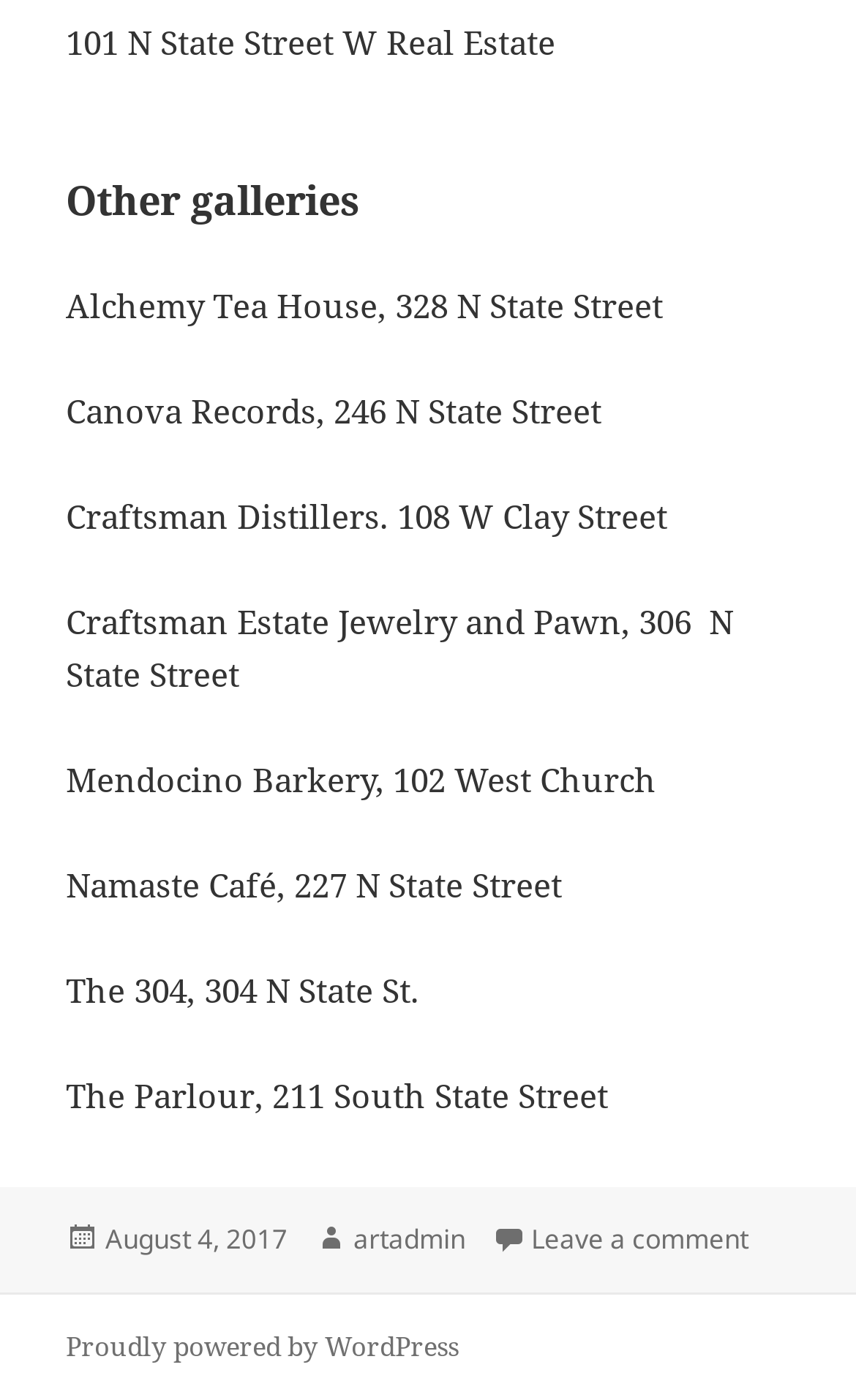Using the provided element description: "Proudly powered by WordPress", identify the bounding box coordinates. The coordinates should be four floats between 0 and 1 in the order [left, top, right, bottom].

[0.077, 0.949, 0.536, 0.977]